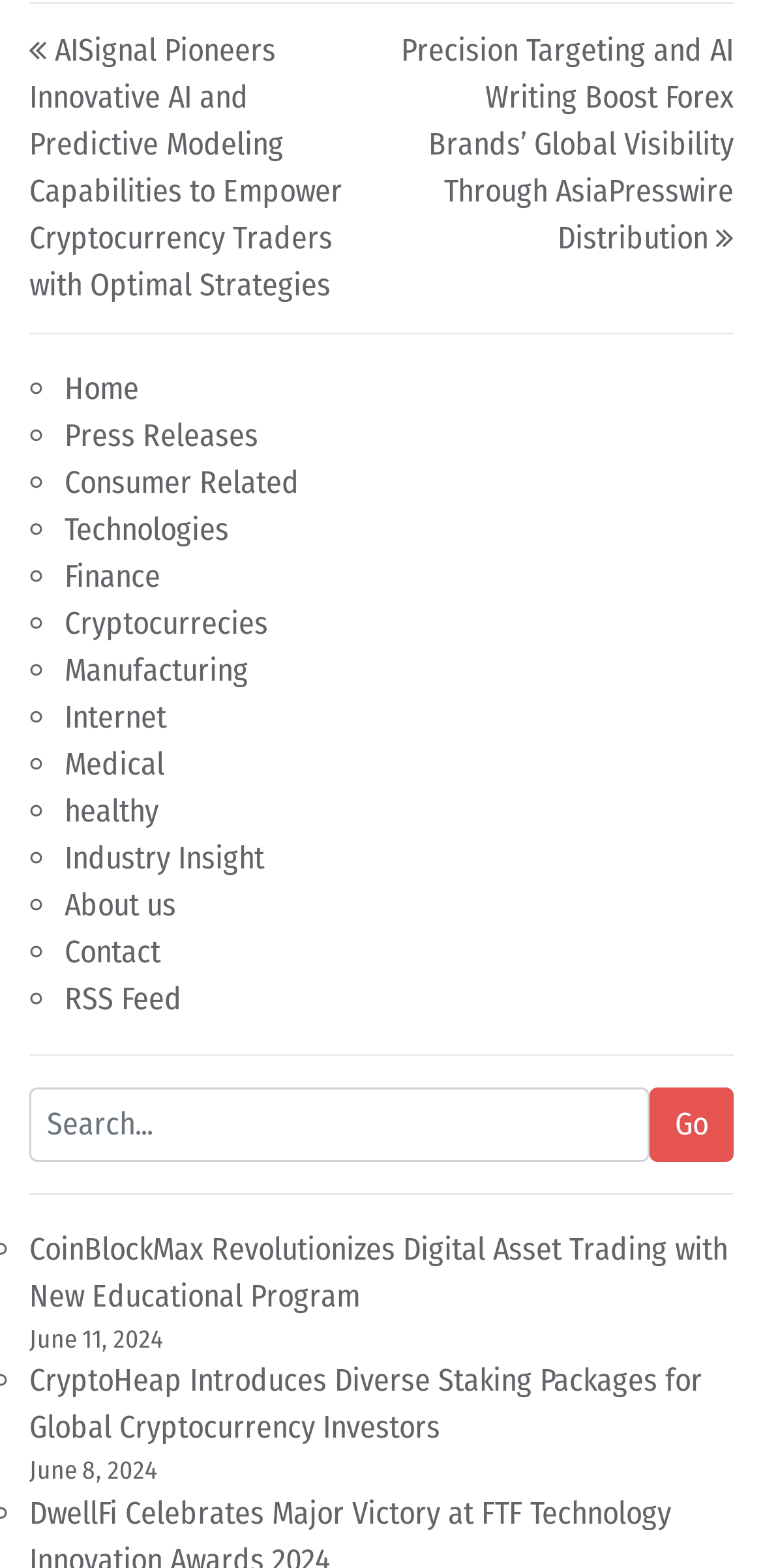How many press releases are there on the page?
Carefully analyze the image and provide a thorough answer to the question.

There are 3 press releases on the page because there are 3 link elements with a descriptive text, each with a unique text and bounding box coordinates, and each followed by a time element with a date.